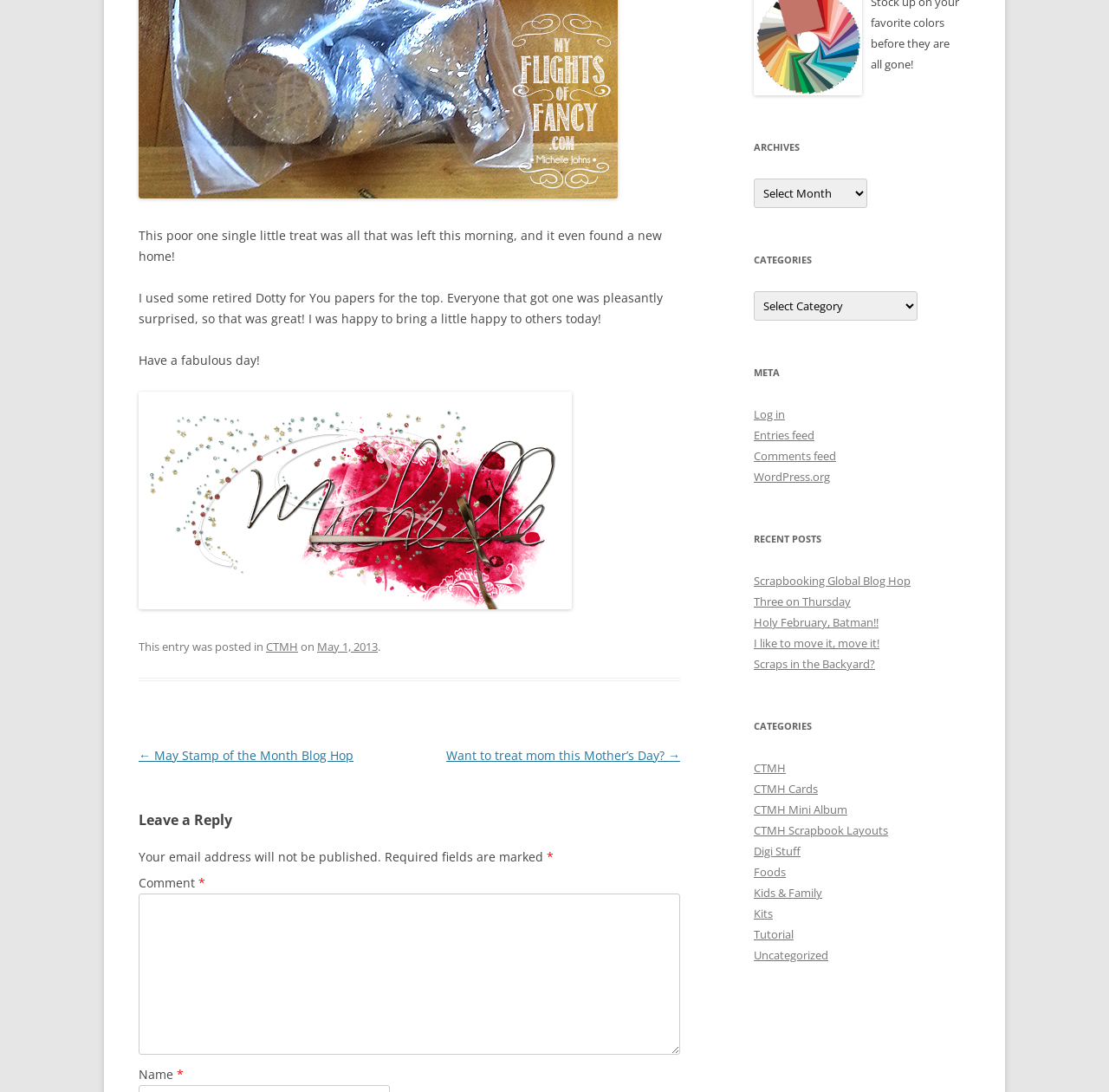Using the given element description, provide the bounding box coordinates (top-left x, top-left y, bottom-right x, bottom-right y) for the corresponding UI element in the screenshot: CTMH Scrapbook Layouts

[0.68, 0.753, 0.801, 0.768]